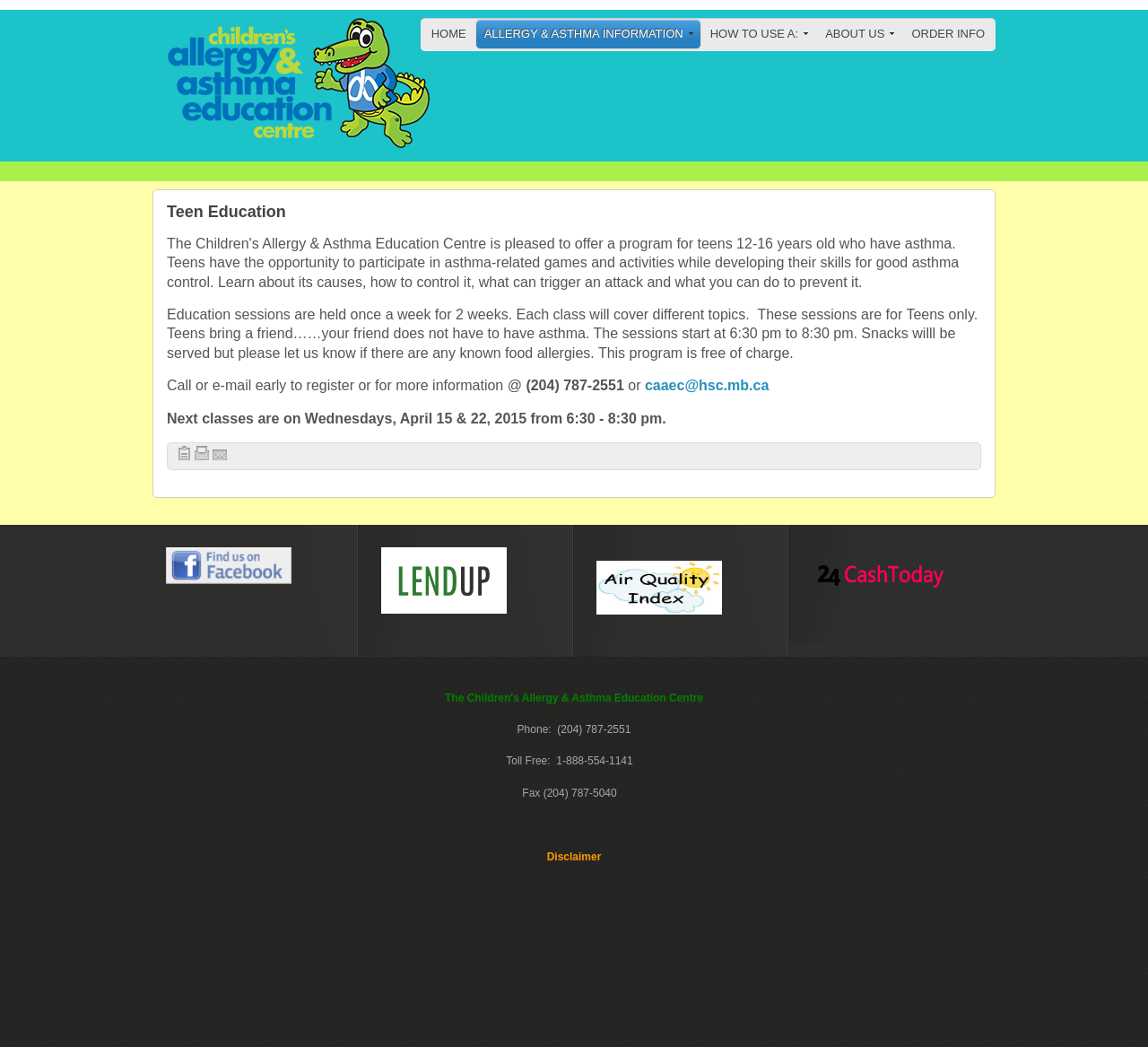Give a one-word or phrase response to the following question: What is the duration of the education sessions?

2 hours